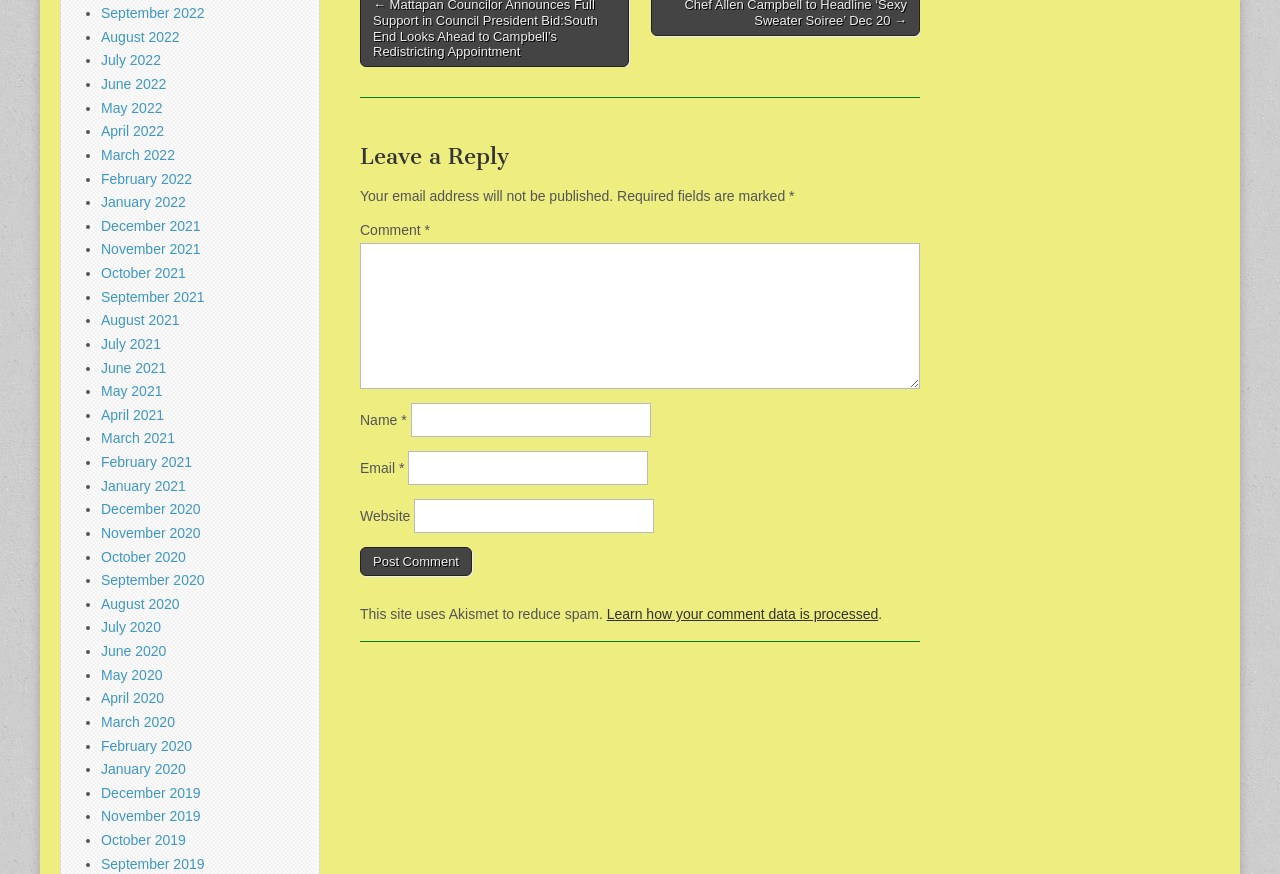Please specify the bounding box coordinates of the clickable section necessary to execute the following command: "Read handy tips to simplify strata claims".

None